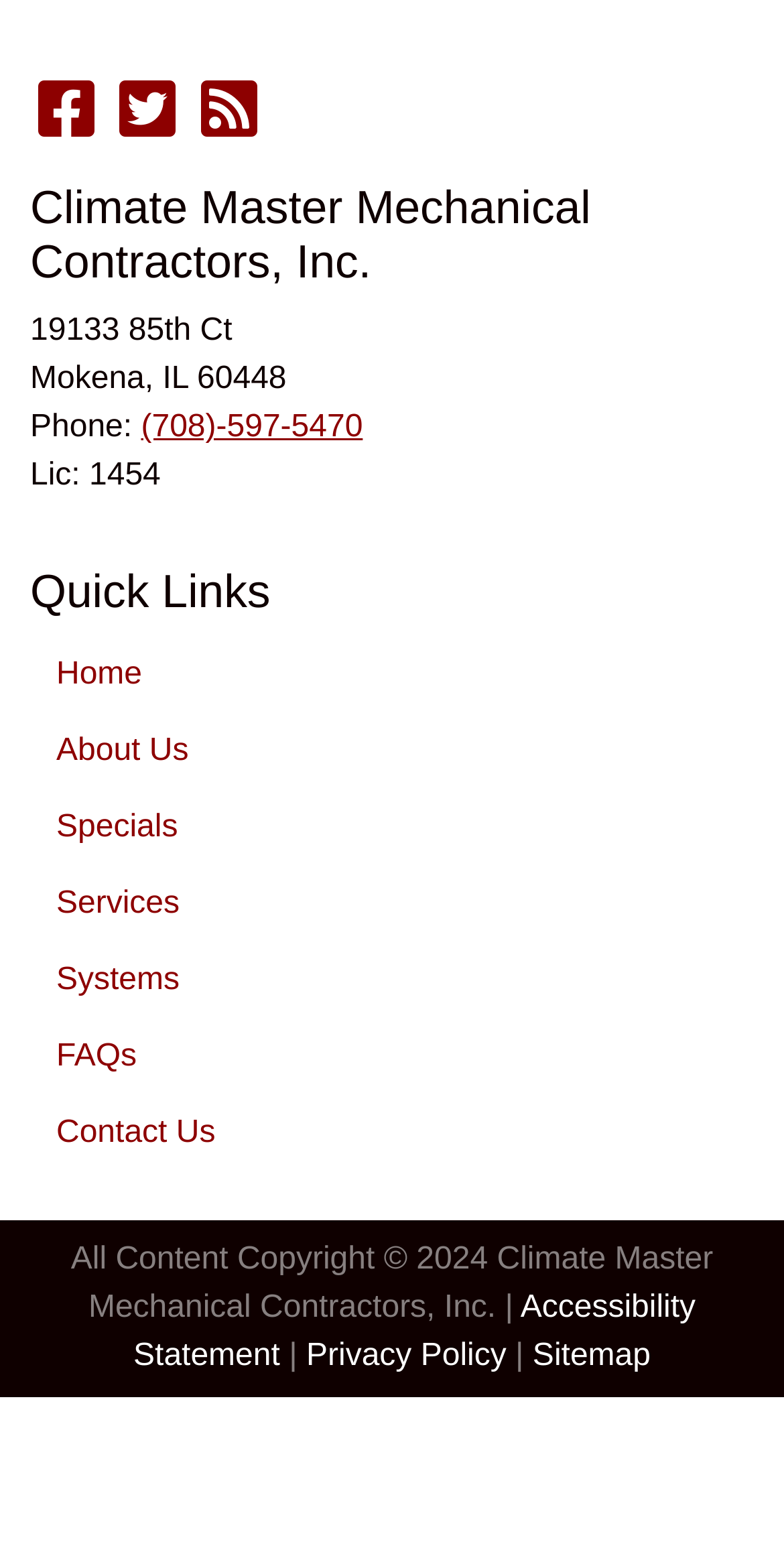Please determine the bounding box coordinates of the element's region to click in order to carry out the following instruction: "View services". The coordinates should be four float numbers between 0 and 1, i.e., [left, top, right, bottom].

[0.038, 0.556, 0.262, 0.605]